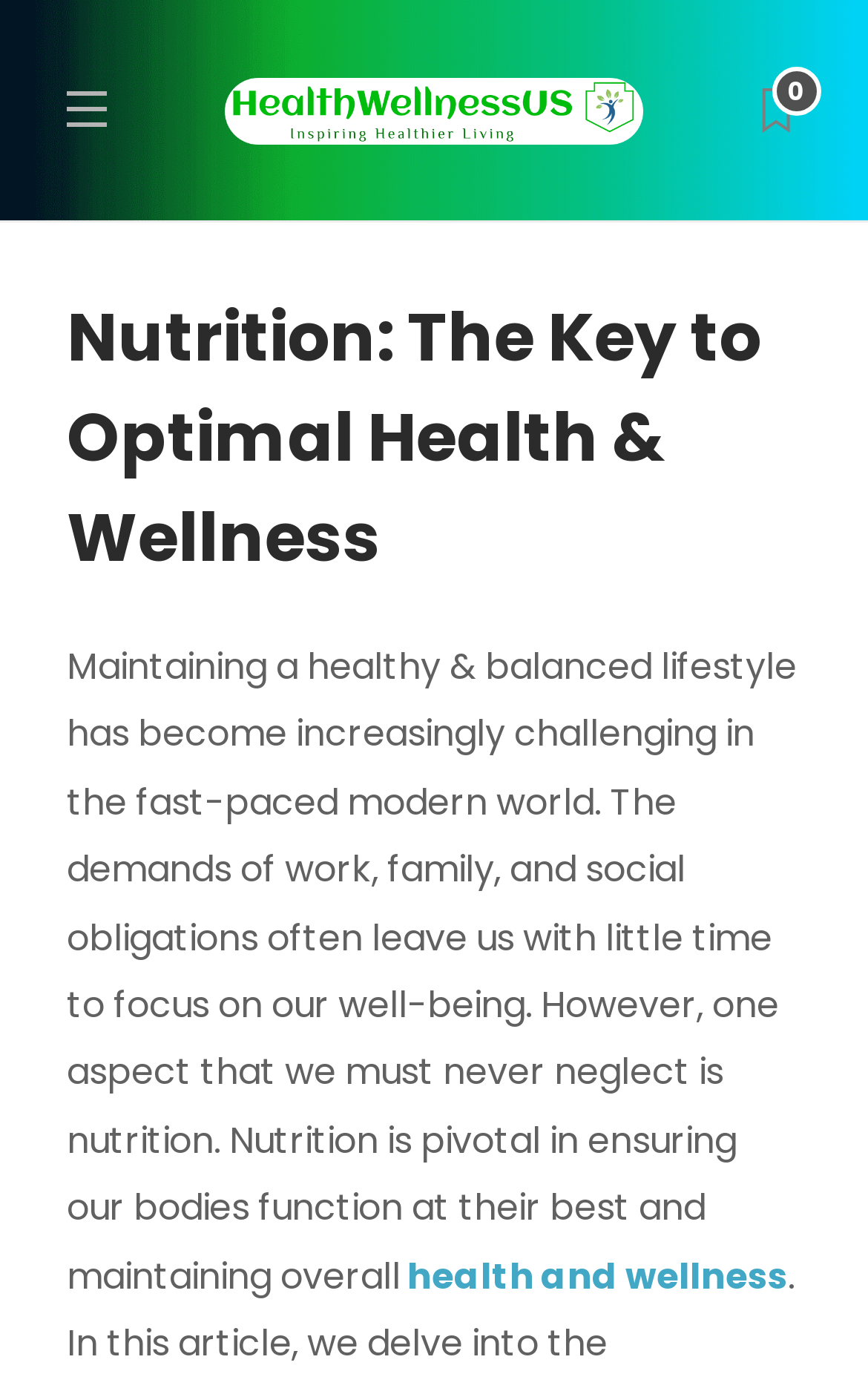What is the challenge in maintaining a healthy lifestyle?
Examine the image closely and answer the question with as much detail as possible.

According to the webpage, the challenge in maintaining a healthy lifestyle is the fast-paced modern world, which is characterized by demands of work, family, and social obligations that leave little time to focus on well-being.